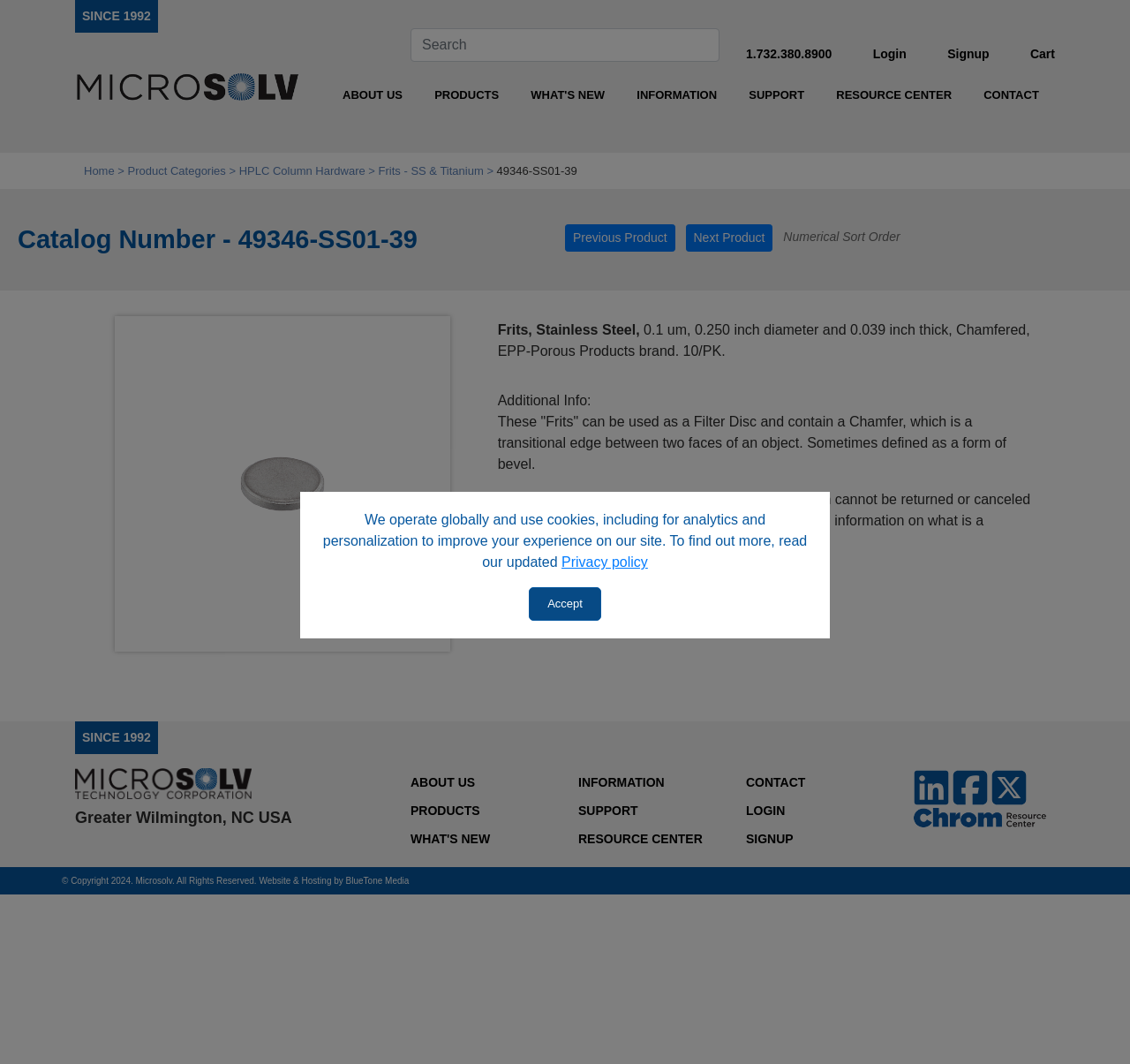Predict the bounding box for the UI component with the following description: "Click Here for Pricing".

[0.44, 0.533, 0.569, 0.564]